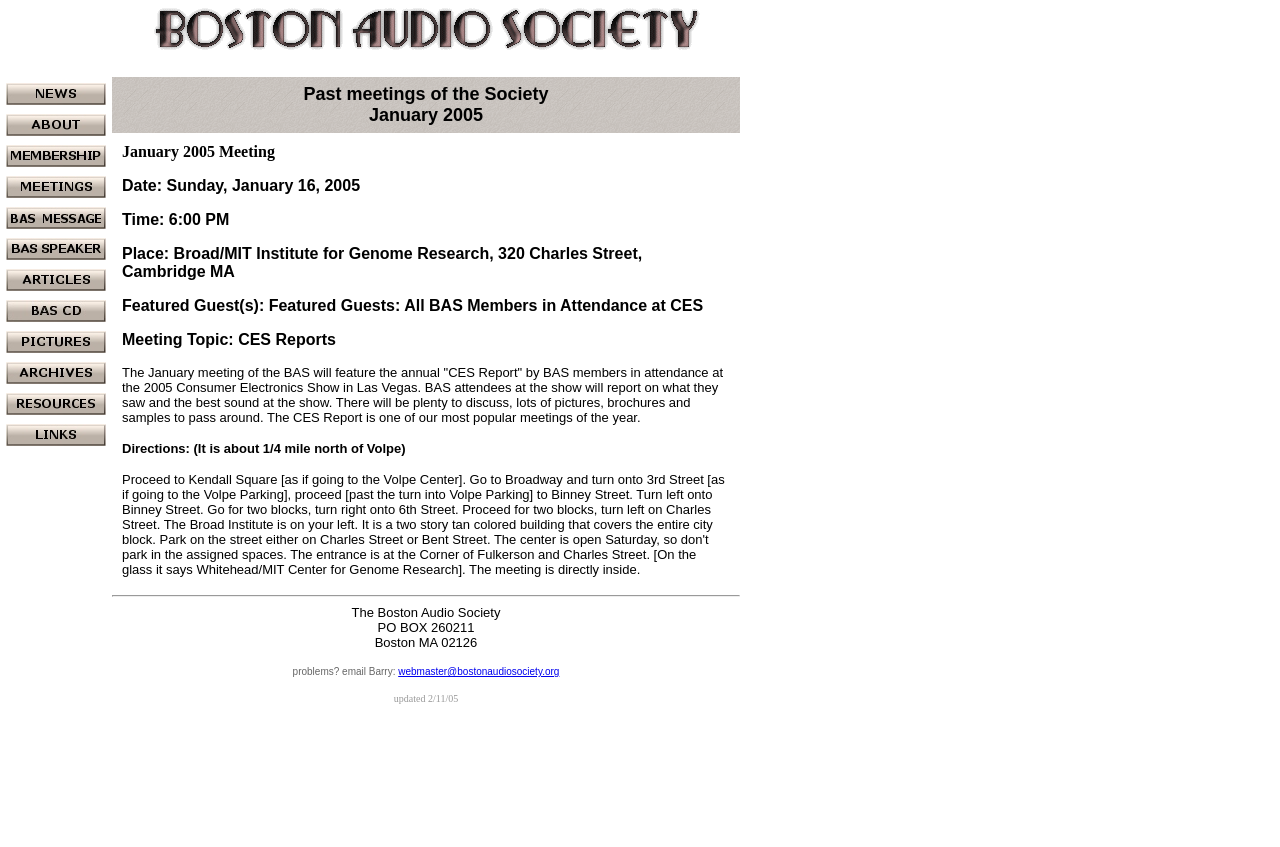Describe in detail what you see on the webpage.

The webpage is about the Boston Audio Society, specifically the January 2005 meeting. At the top, there is a logo image on the left side, and a table with a blank cell on the right side. Below this, there is a table with a single cell containing a large block of text describing the January 2005 meeting. The text includes the date, time, location, and topic of the meeting, as well as directions to the location.

On the left side of the page, there is a table with multiple rows, each containing a link and an image. There are 13 rows in total, each with a similar layout. The links and images are likely related to past meetings of the society.

At the bottom of the page, there is a table with a single row containing the society's address and contact information, including an email link. The page was last updated on February 11, 2005.